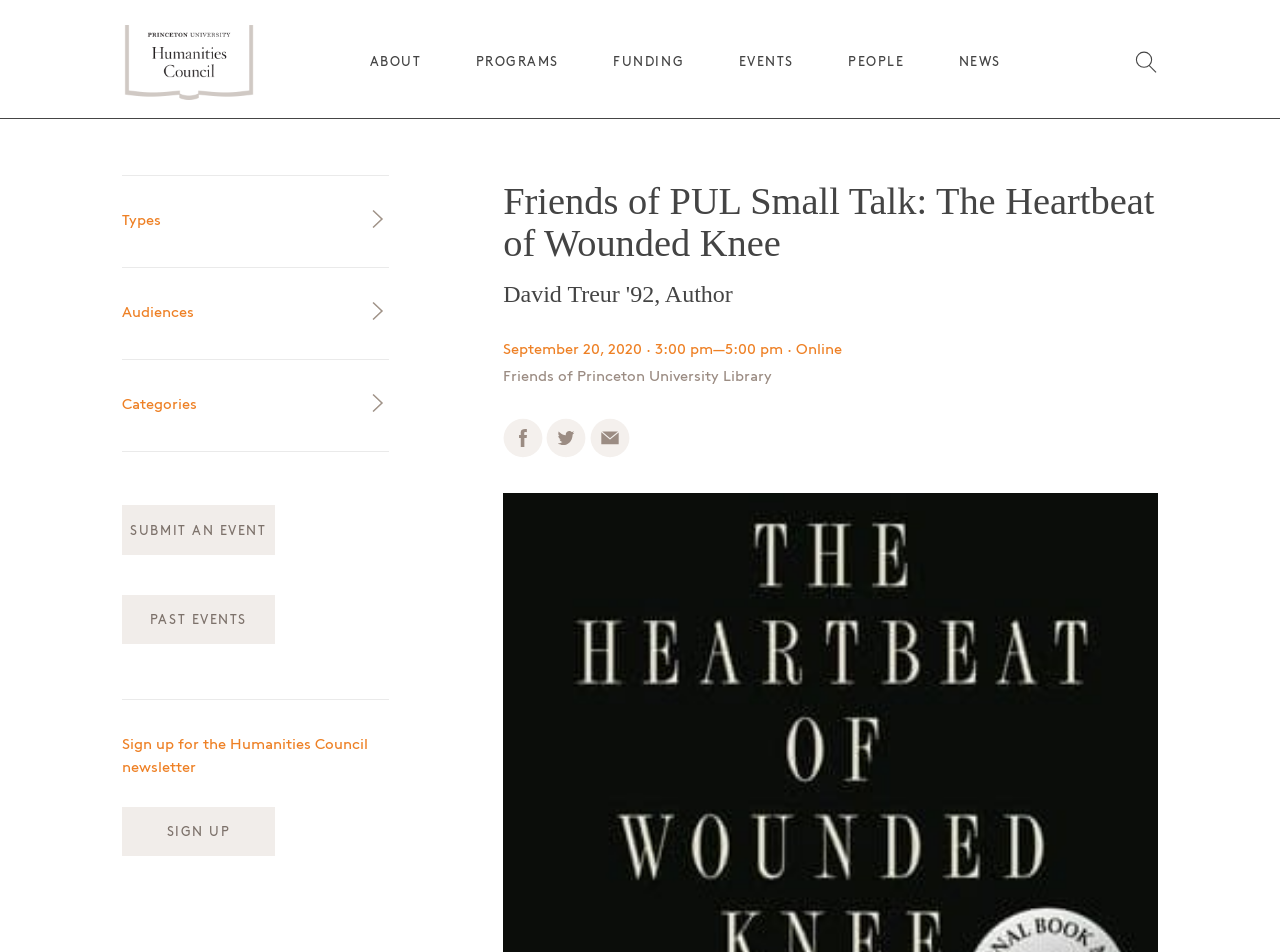Identify the bounding box coordinates of the section to be clicked to complete the task described by the following instruction: "View gallery". The coordinates should be four float numbers between 0 and 1, formatted as [left, top, right, bottom].

None